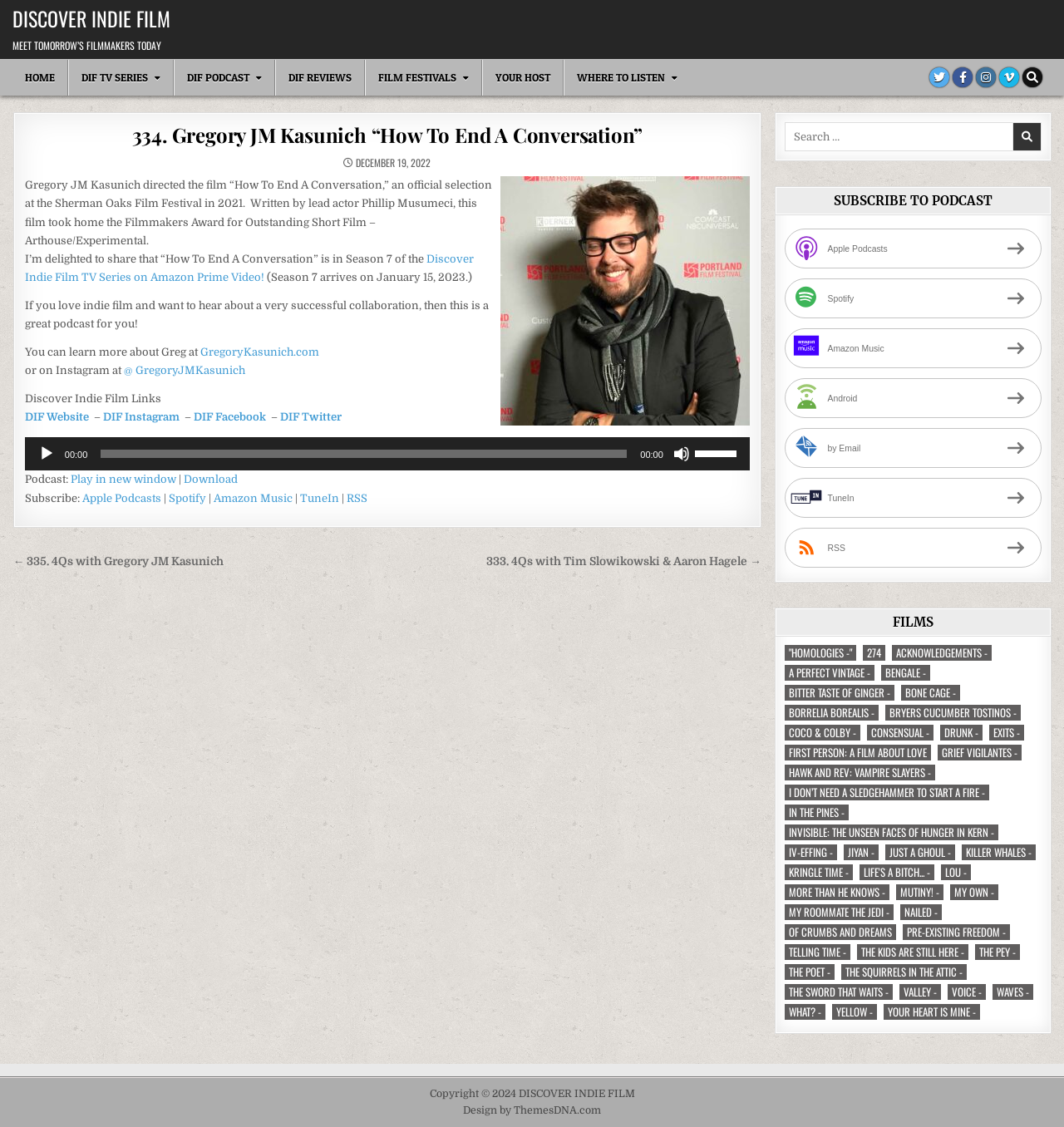Determine the bounding box for the UI element that matches this description: "What? -".

[0.738, 0.891, 0.776, 0.905]